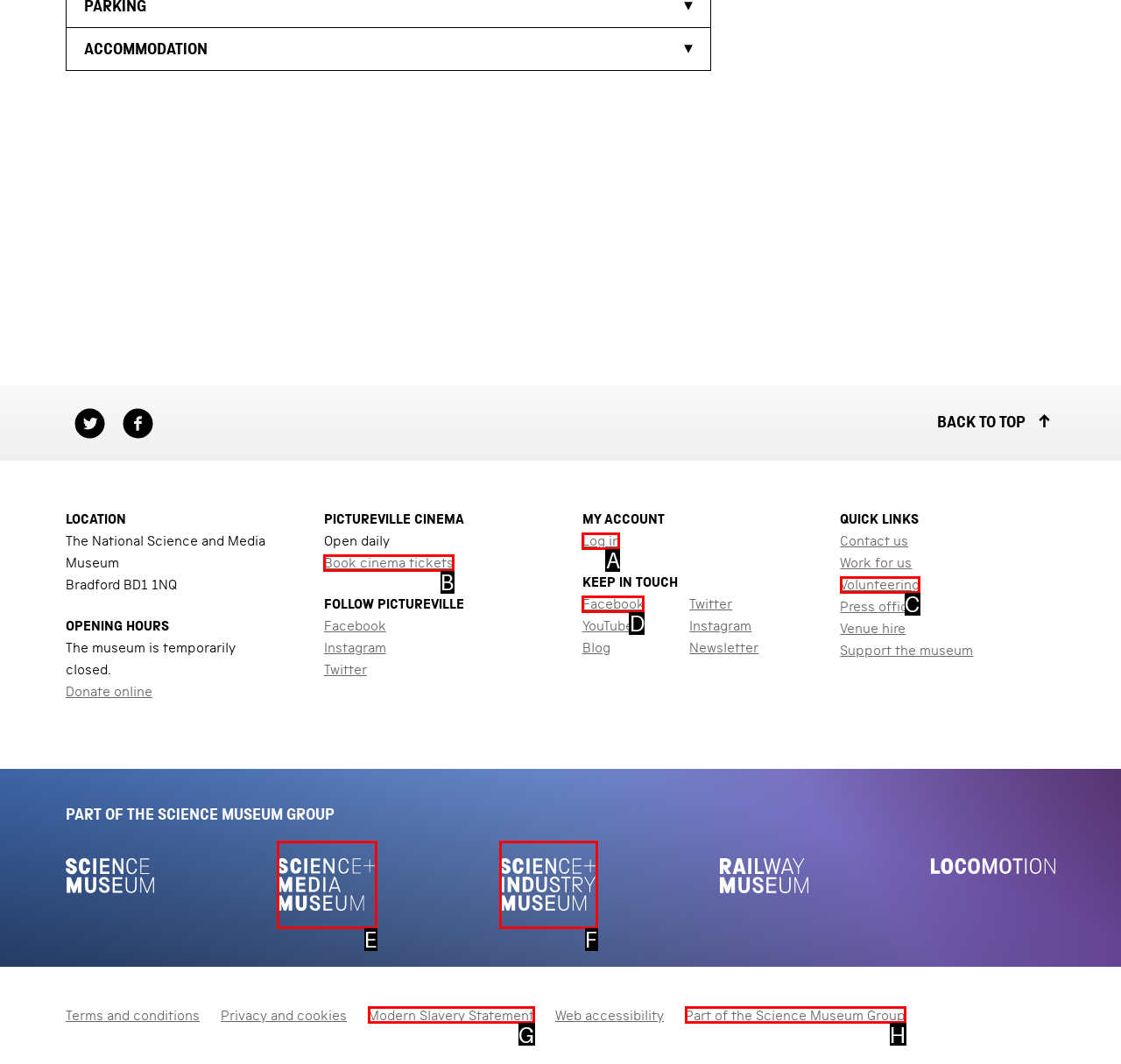Tell me which one HTML element I should click to complete the following task: Book cinema tickets Answer with the option's letter from the given choices directly.

B